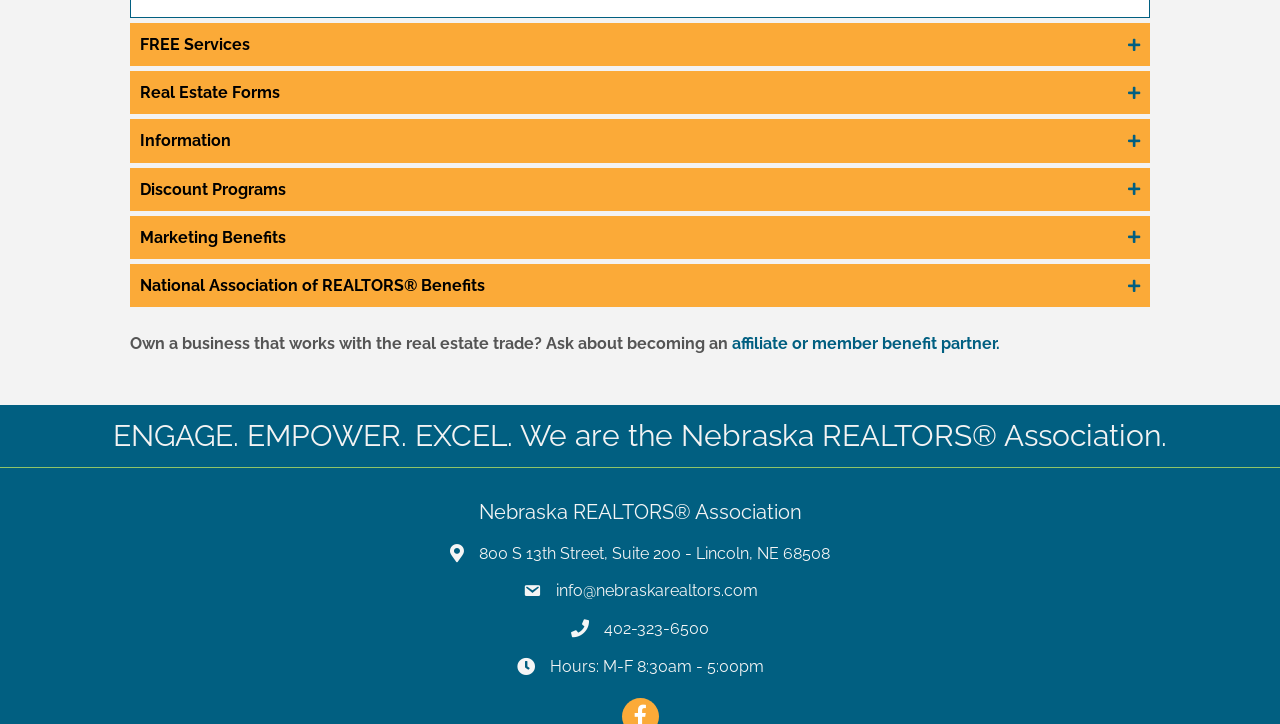Bounding box coordinates are to be given in the format (top-left x, top-left y, bottom-right x, bottom-right y). All values must be floating point numbers between 0 and 1. Provide the bounding box coordinate for the UI element described as: info@nebraskarealtors.com

[0.434, 0.8, 0.592, 0.832]